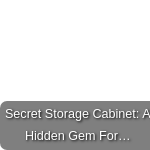Who is the cabinet ideal for?
Based on the visual information, provide a detailed and comprehensive answer.

The cabinet is particularly ideal for those who value both style and utility in their storage choices, as it offers a sleek design that serves functional purposes while also enhancing the aesthetic of any room.